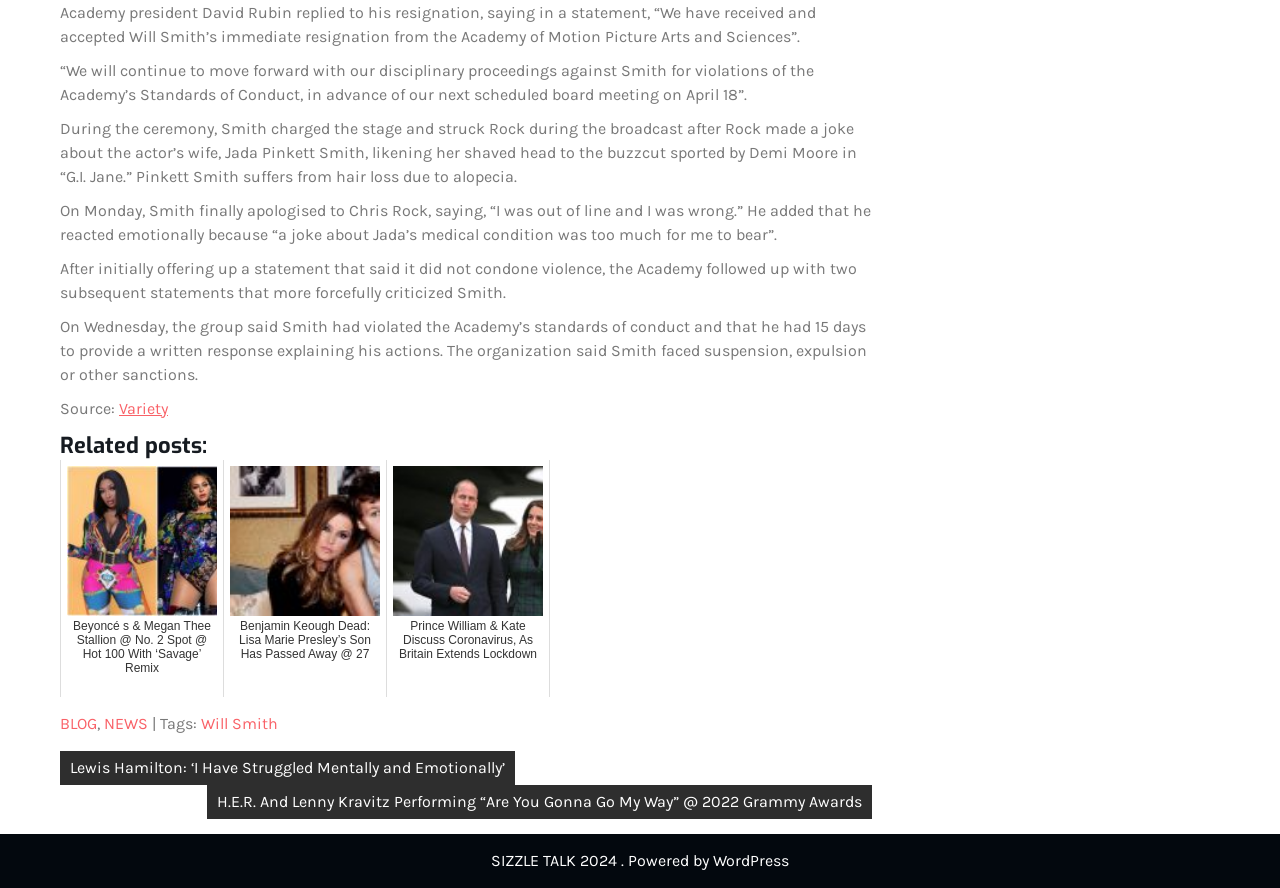Bounding box coordinates are specified in the format (top-left x, top-left y, bottom-right x, bottom-right y). All values are floating point numbers bounded between 0 and 1. Please provide the bounding box coordinate of the region this sentence describes: NEWS

[0.081, 0.804, 0.116, 0.825]